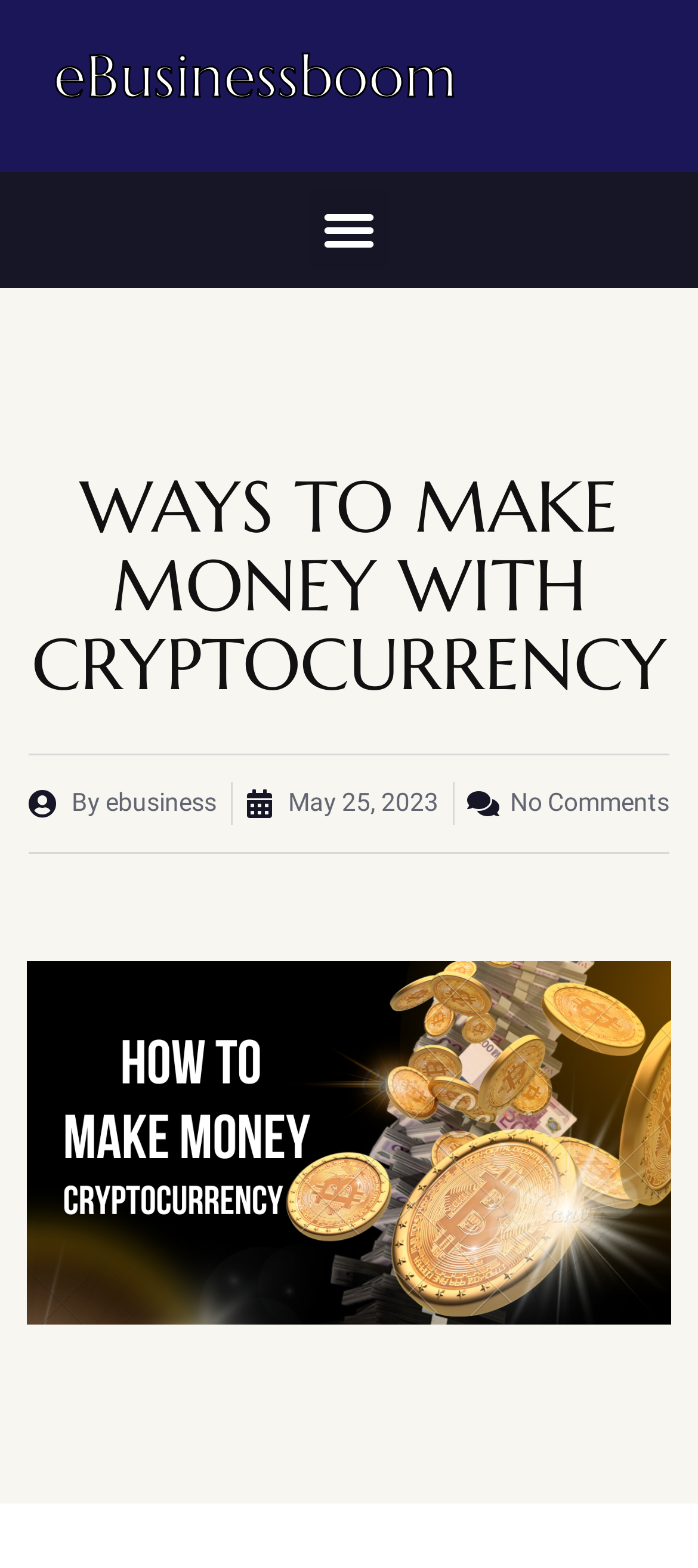What is the date of the article?
Using the details from the image, give an elaborate explanation to answer the question.

The date of the article can be found in the link element with the text 'May 25, 2023', which suggests that the article was published on this date.